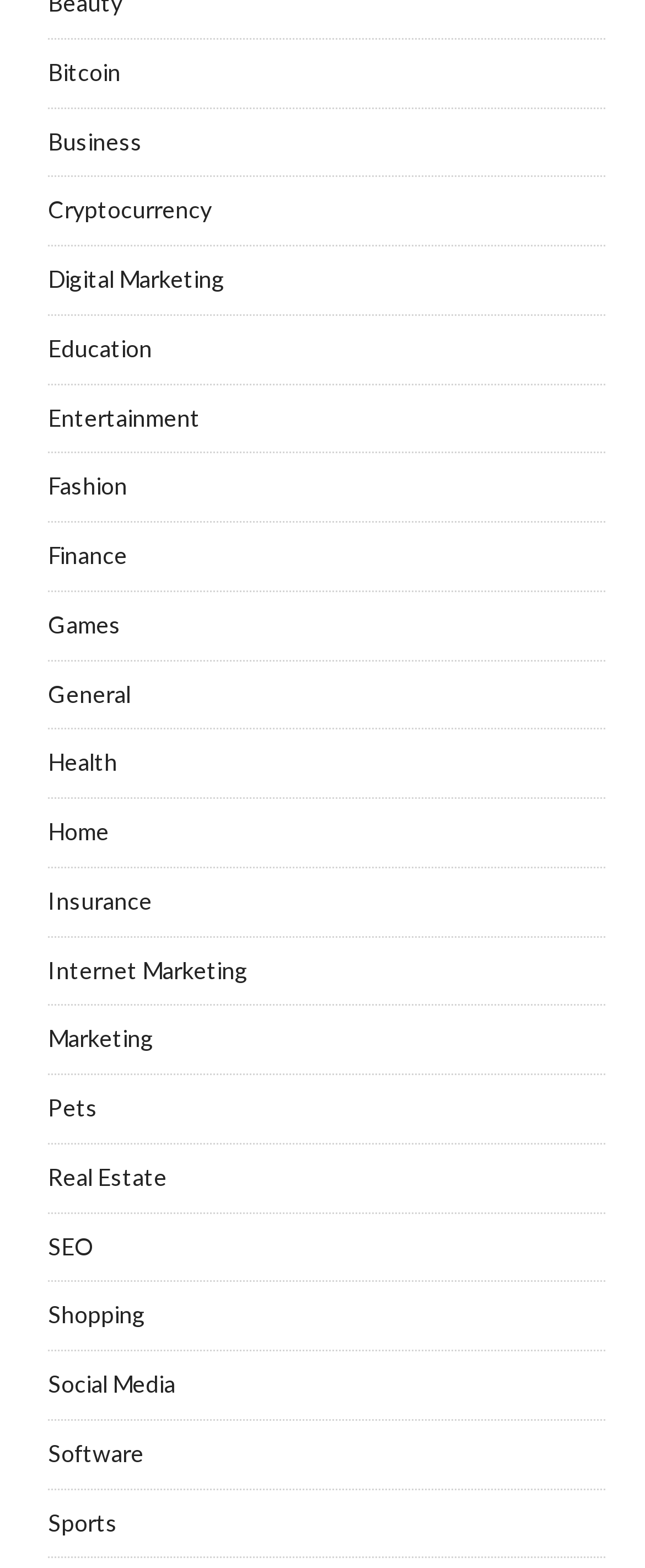Pinpoint the bounding box coordinates of the clickable area necessary to execute the following instruction: "Go to the Health section". The coordinates should be given as four float numbers between 0 and 1, namely [left, top, right, bottom].

[0.074, 0.477, 0.182, 0.495]